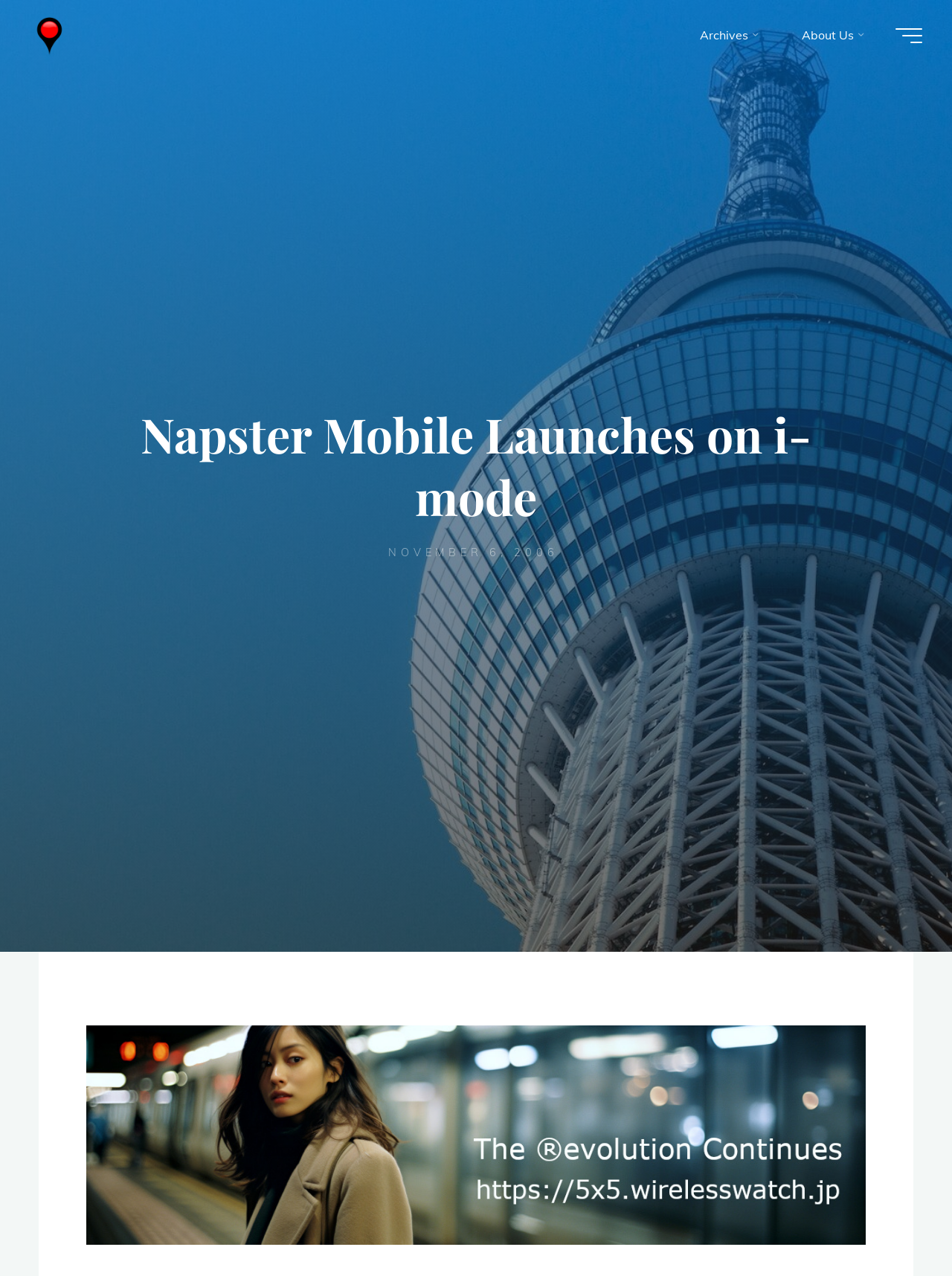Using the element description: "name="sa" value="Search"", determine the bounding box coordinates for the specified UI element. The coordinates should be four float numbers between 0 and 1, [left, top, right, bottom].

None